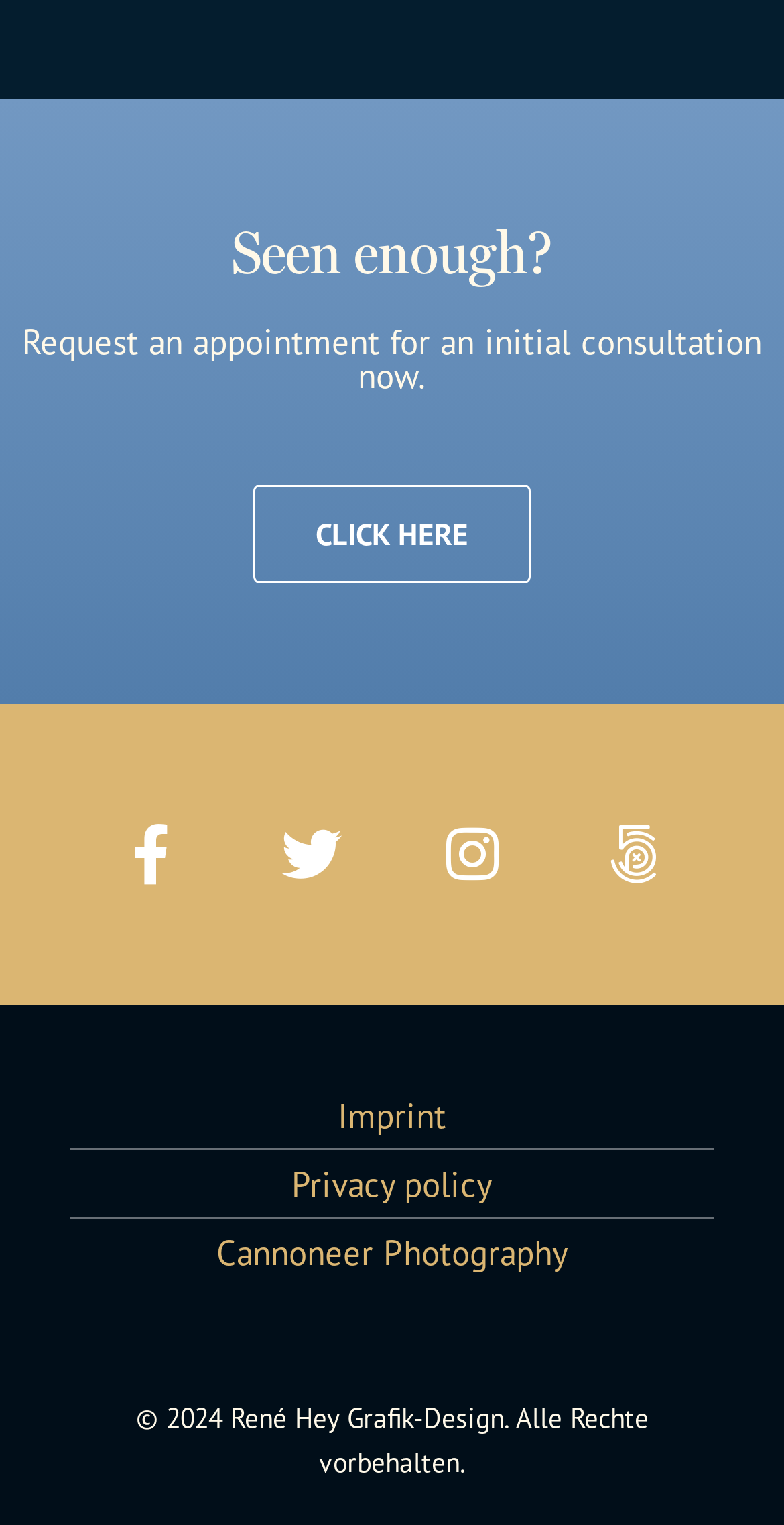Find the bounding box coordinates of the UI element according to this description: "Privacy policy".

[0.1, 0.754, 0.9, 0.798]